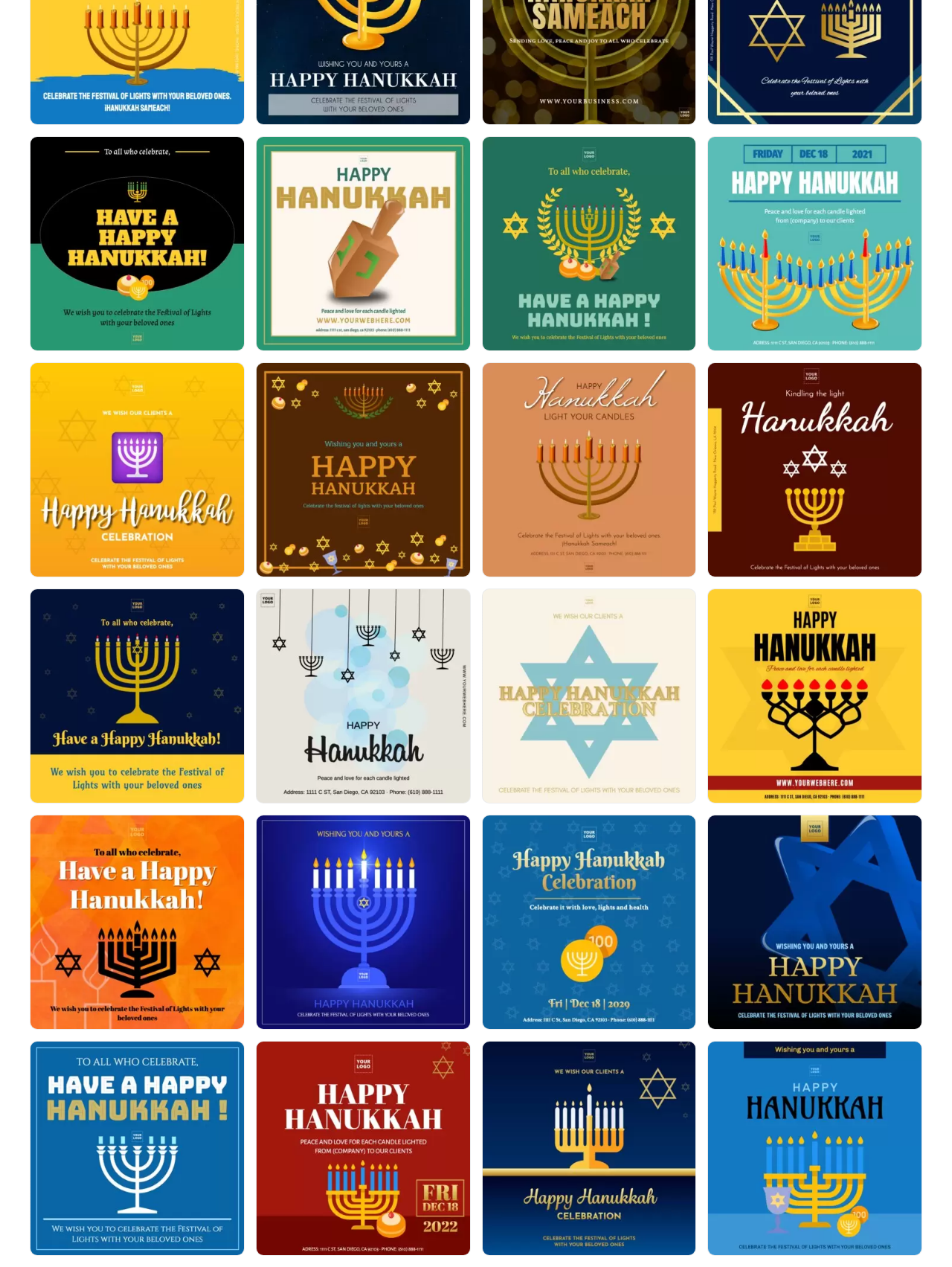Show the bounding box coordinates for the element that needs to be clicked to execute the following instruction: "Create a Hanukkah design". Provide the coordinates in the form of four float numbers between 0 and 1, i.e., [left, top, right, bottom].

[0.31, 0.088, 0.453, 0.109]